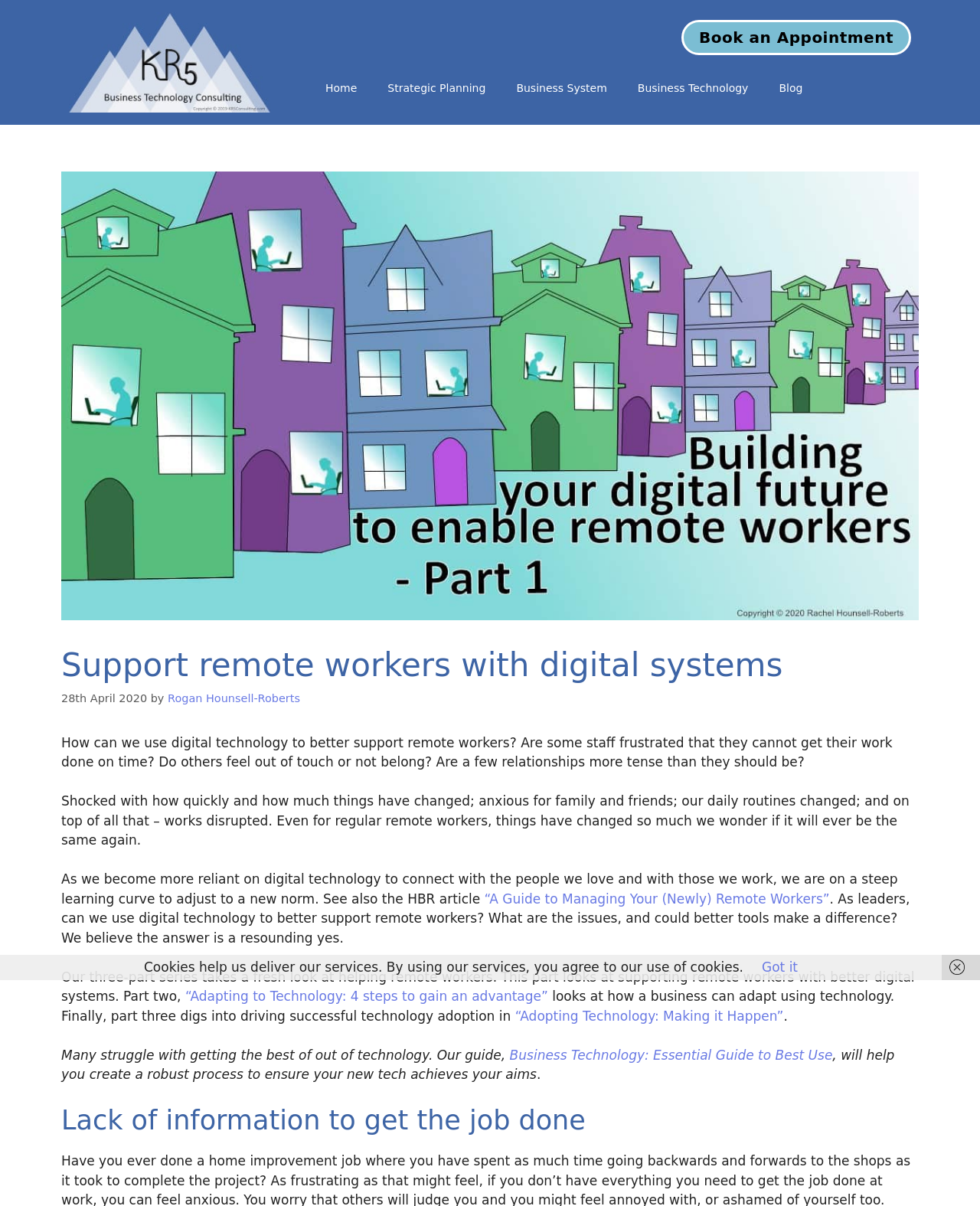Identify the bounding box coordinates of the element that should be clicked to fulfill this task: "Click the link to book an appointment". The coordinates should be provided as four float numbers between 0 and 1, i.e., [left, top, right, bottom].

[0.695, 0.016, 0.93, 0.045]